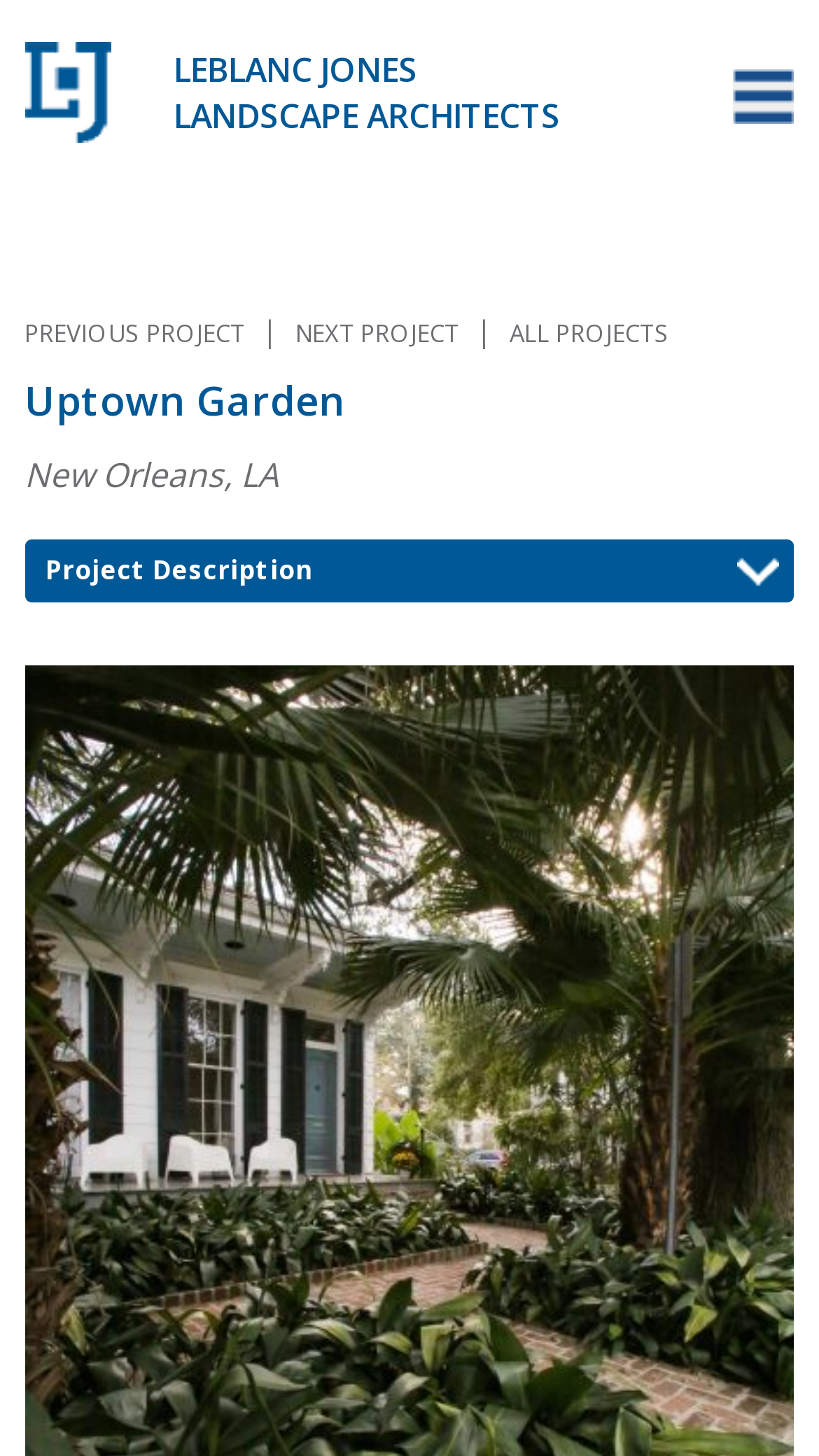Return the bounding box coordinates of the UI element that corresponds to this description: "Leblanc Jones Landscape Architects". The coordinates must be given as four float numbers in the range of 0 and 1, [left, top, right, bottom].

[0.212, 0.032, 0.684, 0.095]